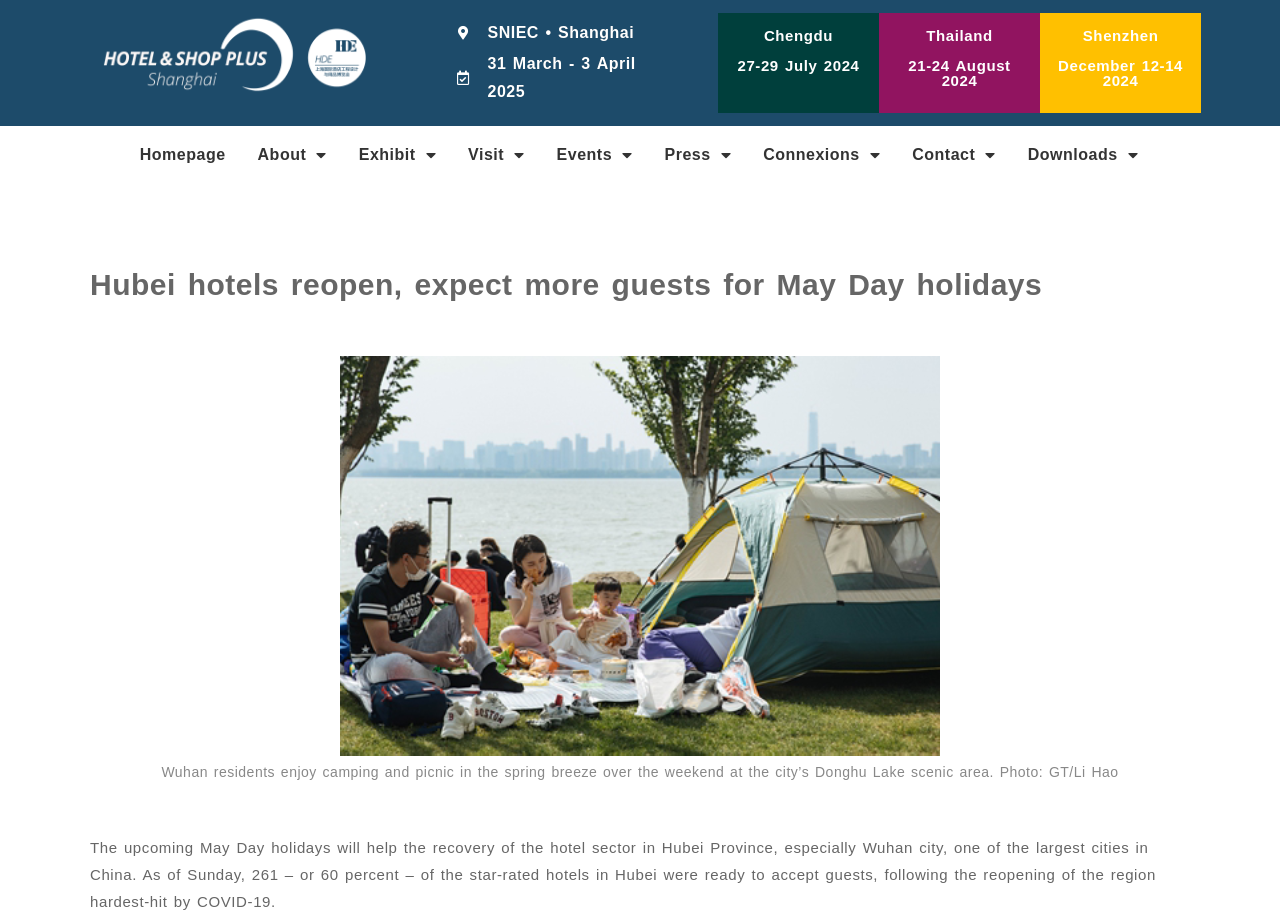Please mark the bounding box coordinates of the area that should be clicked to carry out the instruction: "Explore About".

[0.189, 0.138, 0.268, 0.201]